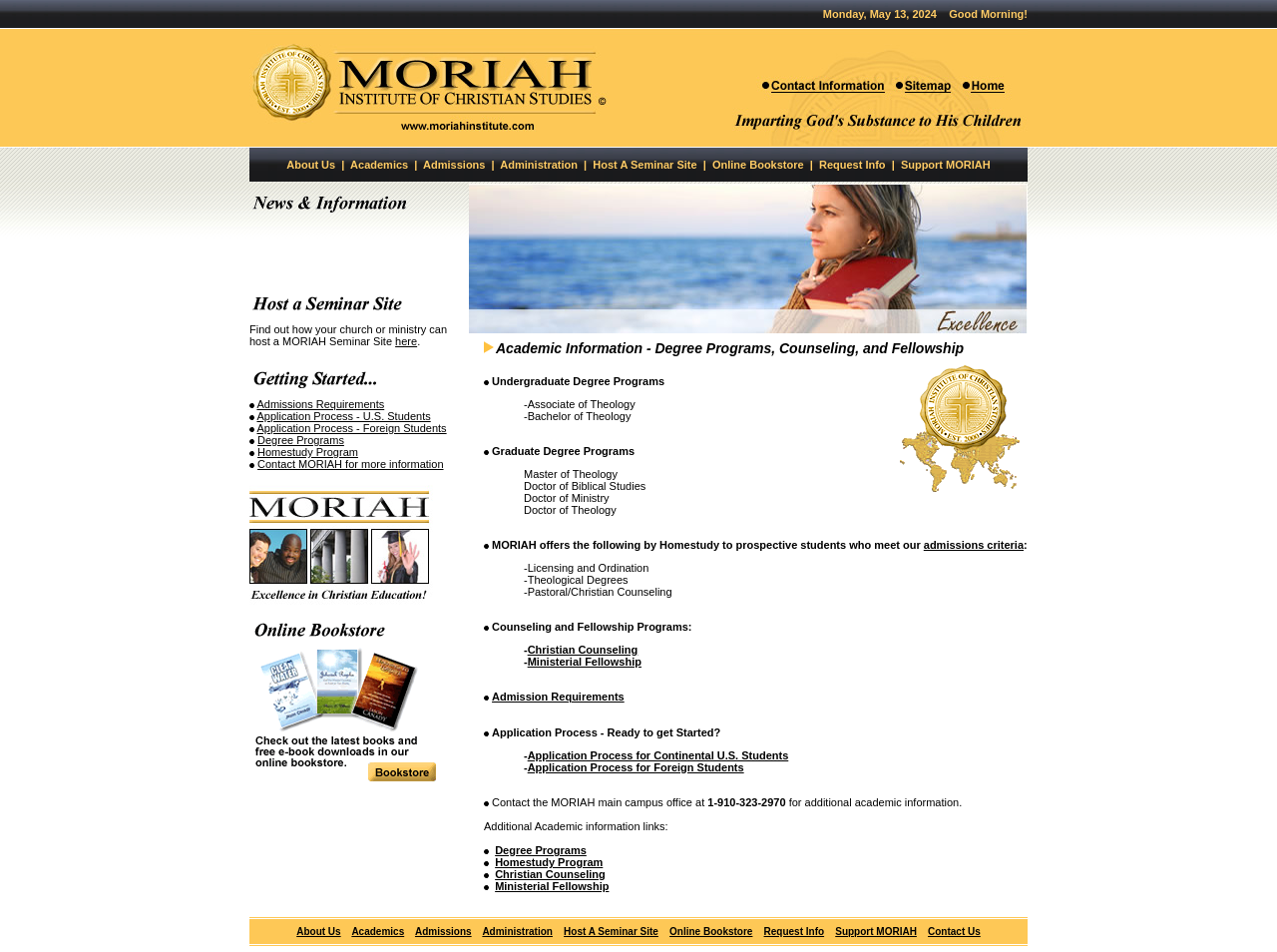What are the counseling programs offered by MORIAH?
Refer to the image and give a detailed answer to the question.

The counseling programs offered by MORIAH can be found in the middle section of the webpage, where it is written 'Counseling and Fellowship Programs: ... Christian Counseling'.